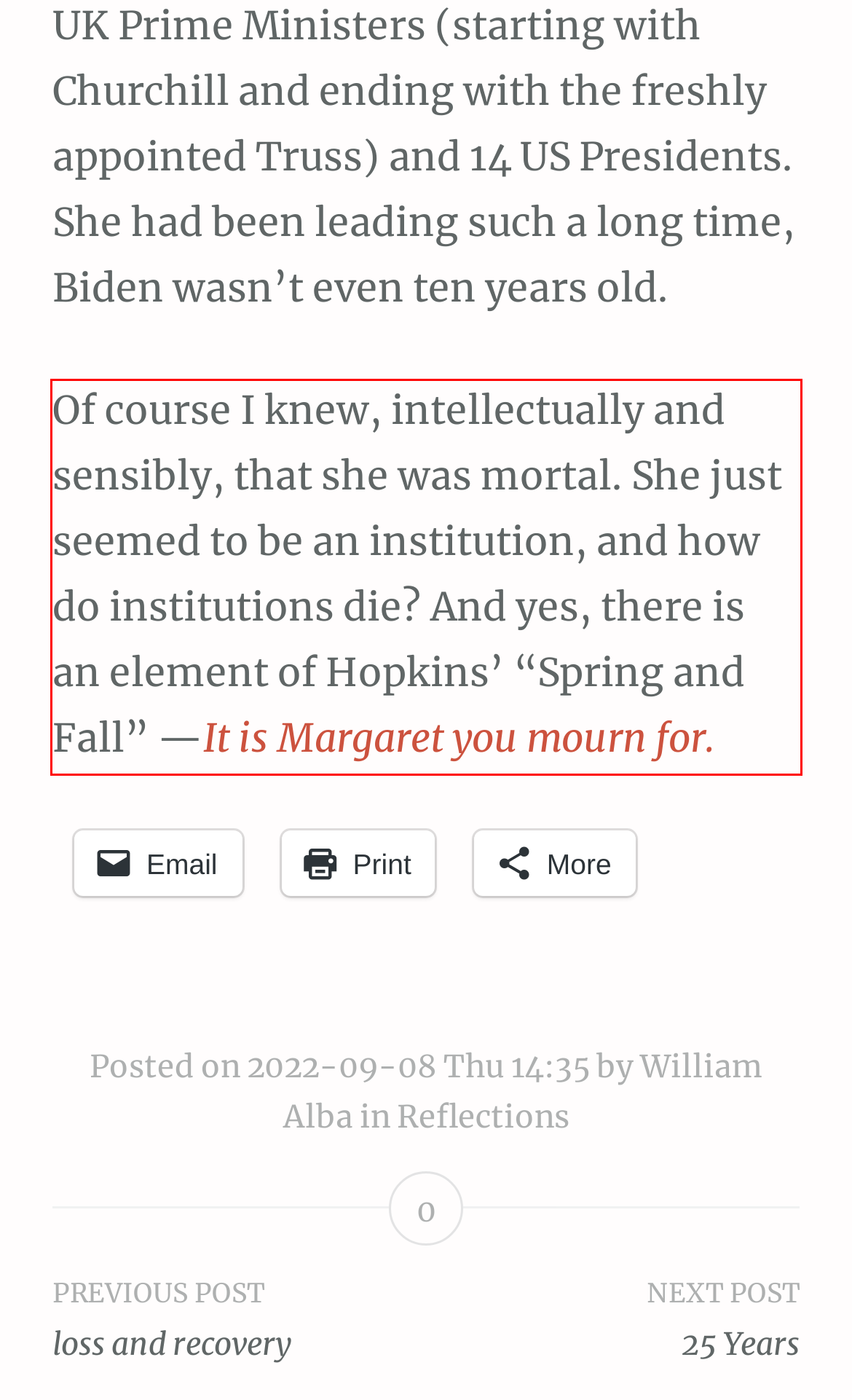Identify the text inside the red bounding box in the provided webpage screenshot and transcribe it.

Of course I knew, intellectually and sensibly, that she was mortal. She just seemed to be an institution, and how do institutions die? And yes, there is an element of Hopkins’ “Spring and Fall” —It is Margaret you mourn for.